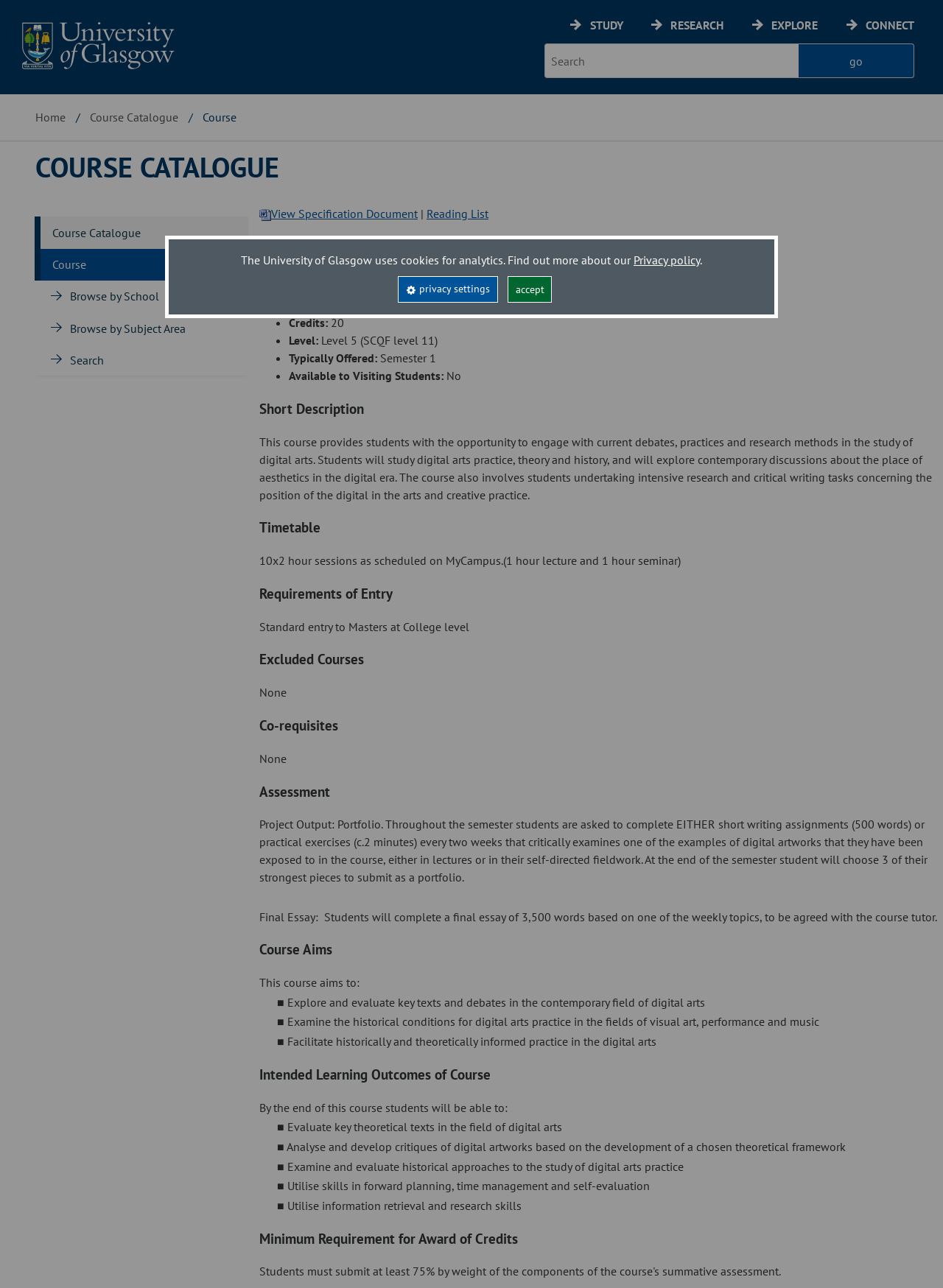What is the level of this course? Using the information from the screenshot, answer with a single word or phrase.

Level 5 (SCQF level 11)